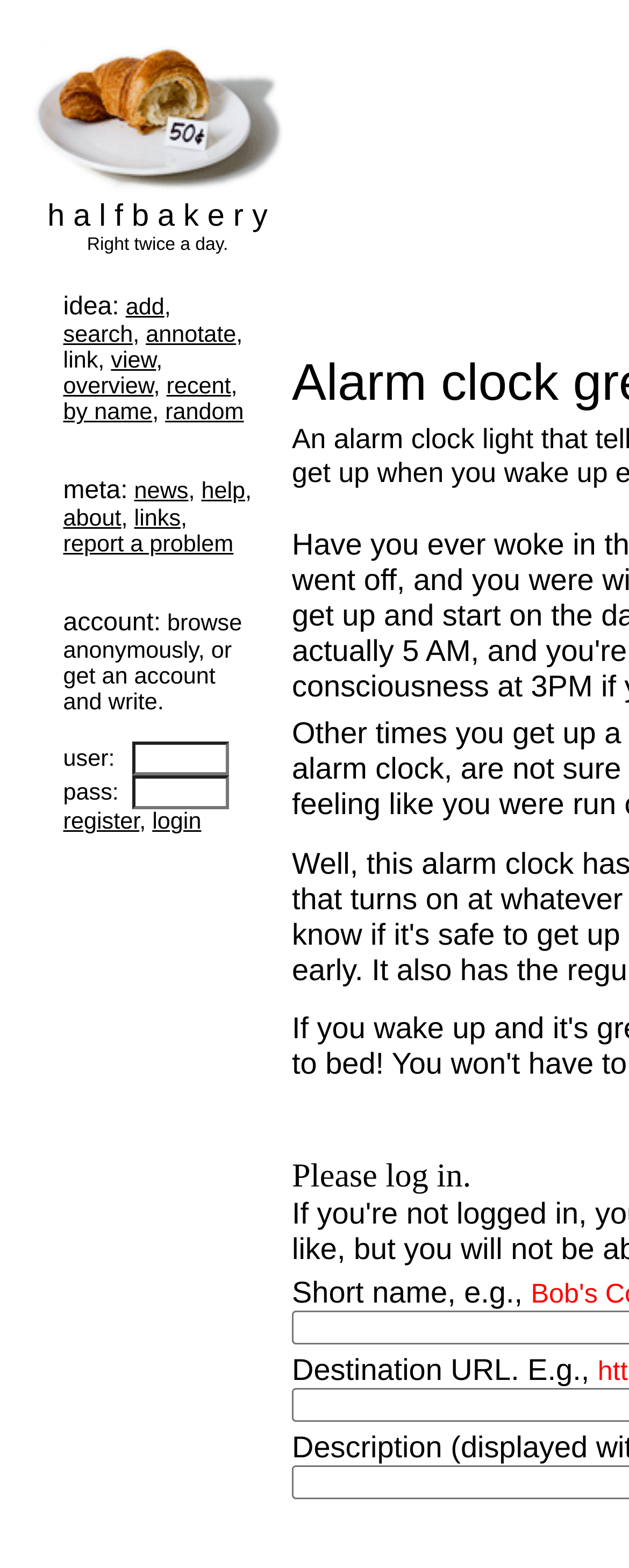Please identify the bounding box coordinates of the element's region that needs to be clicked to fulfill the following instruction: "login to the system". The bounding box coordinates should consist of four float numbers between 0 and 1, i.e., [left, top, right, bottom].

[0.242, 0.516, 0.32, 0.533]